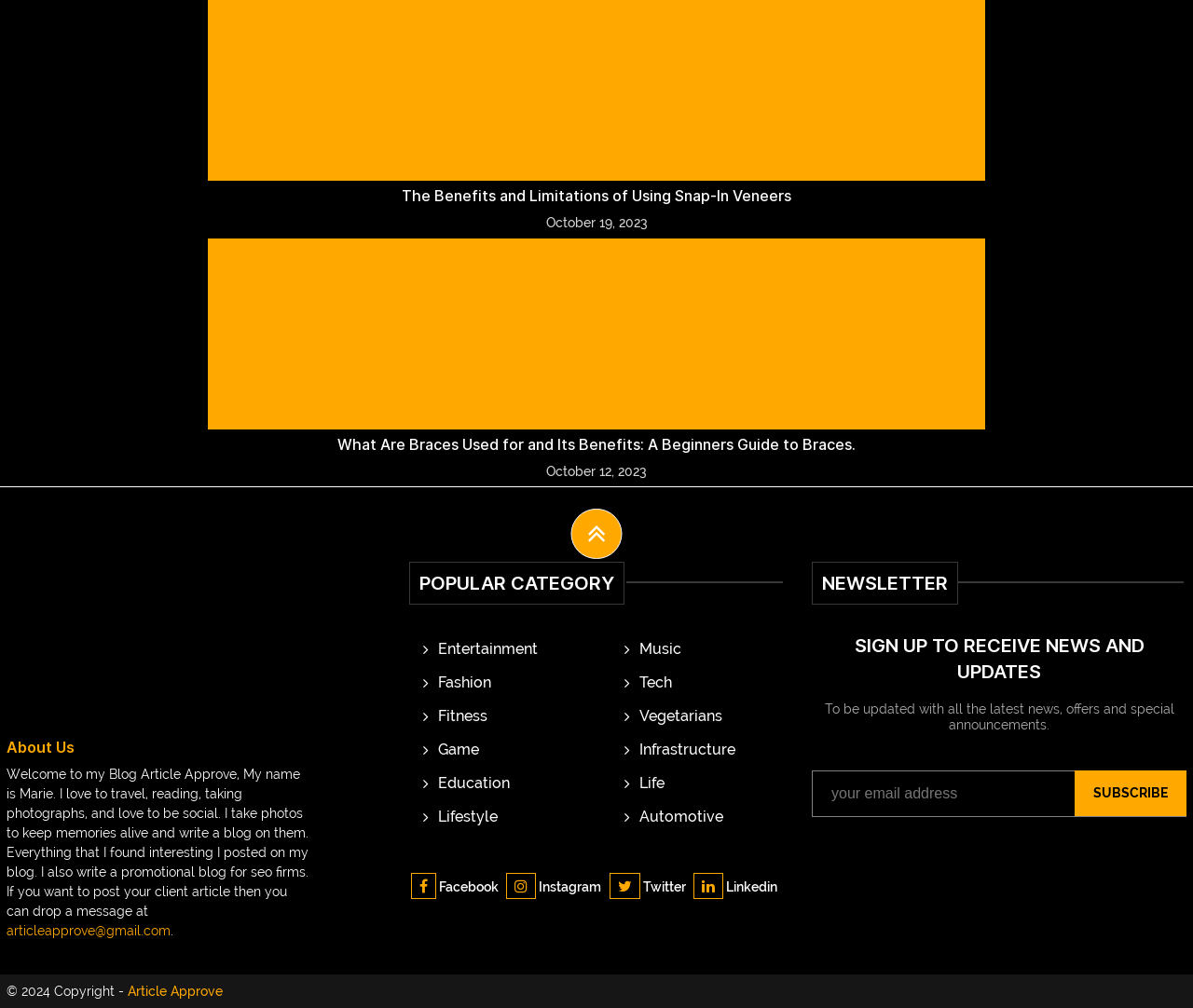Using the details from the image, please elaborate on the following question: What is the name of the blog author?

The answer can be found in the 'About Us' section, where the author introduces herself as Marie, who loves to travel, read, take photographs, and be social.